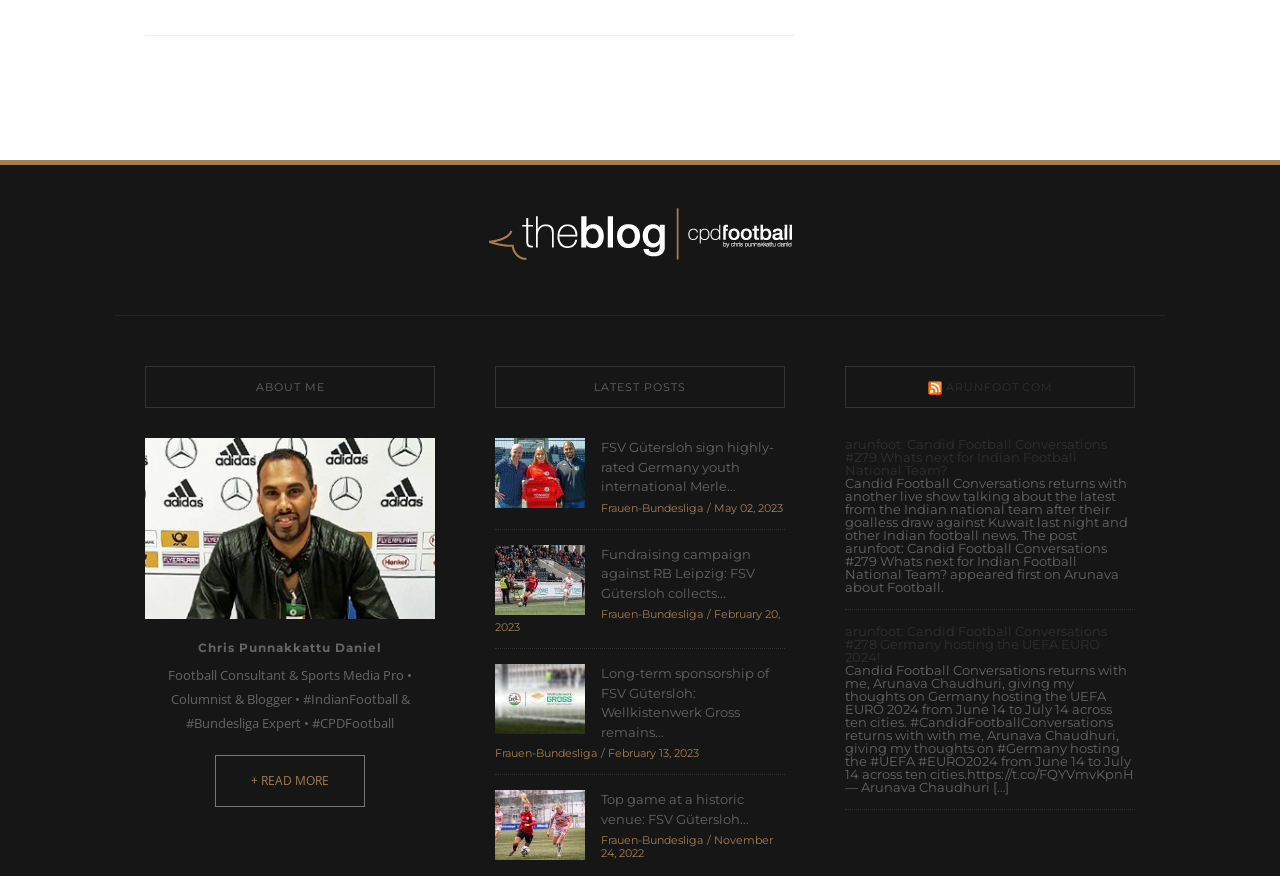Locate the bounding box coordinates of the region to be clicked to comply with the following instruction: "Click on the 'ABOUT ME' heading". The coordinates must be four float numbers between 0 and 1, in the form [left, top, right, bottom].

[0.113, 0.418, 0.34, 0.466]